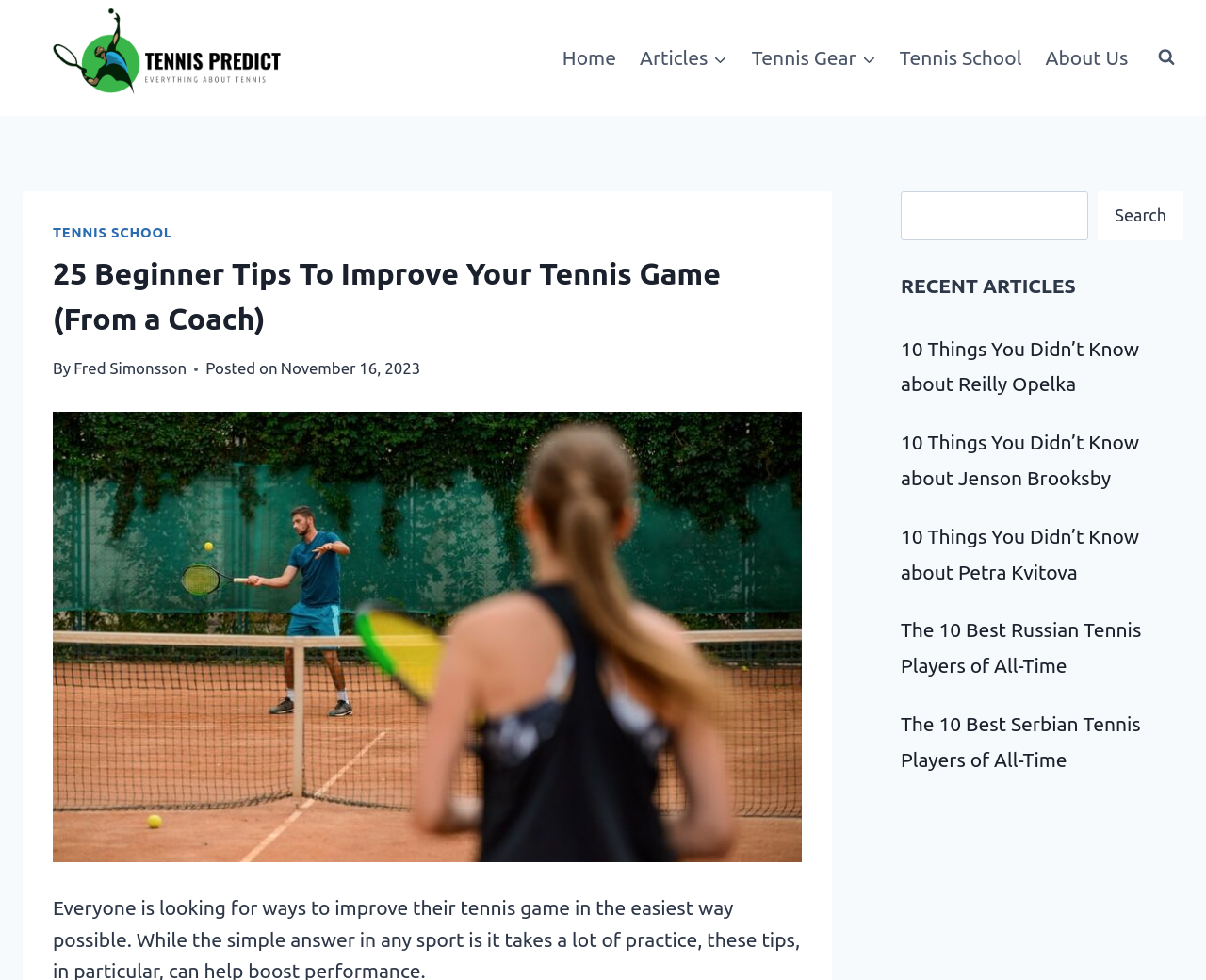Please respond to the question with a concise word or phrase:
What is the purpose of the button with the text 'View Search Form'?

To open the search form